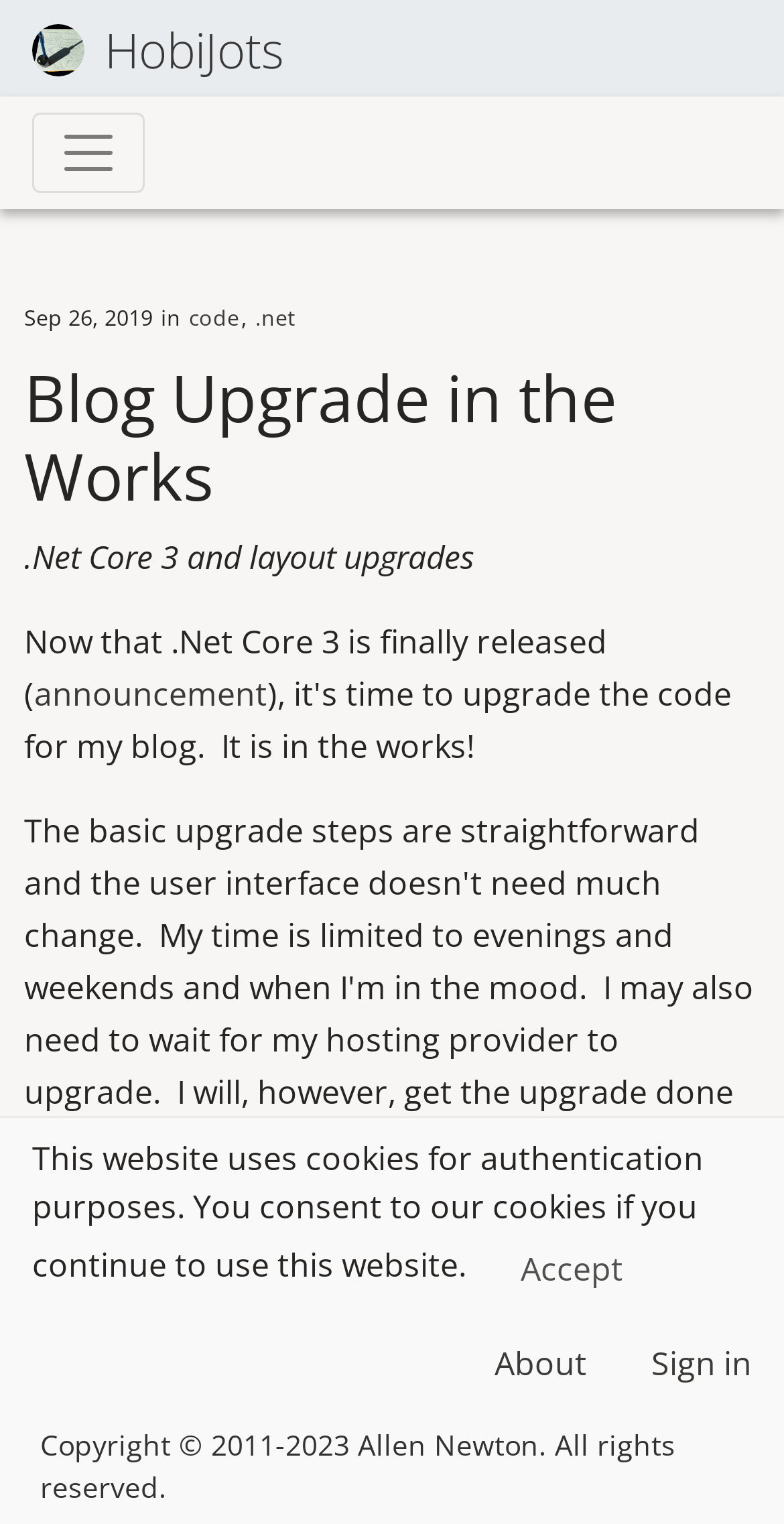Using the information from the screenshot, answer the following question thoroughly:
What is the date mentioned on the webpage?

I found the date 'Sep 26, 2019' on the webpage by looking at the StaticText element with the bounding box coordinates [0.031, 0.198, 0.195, 0.218].